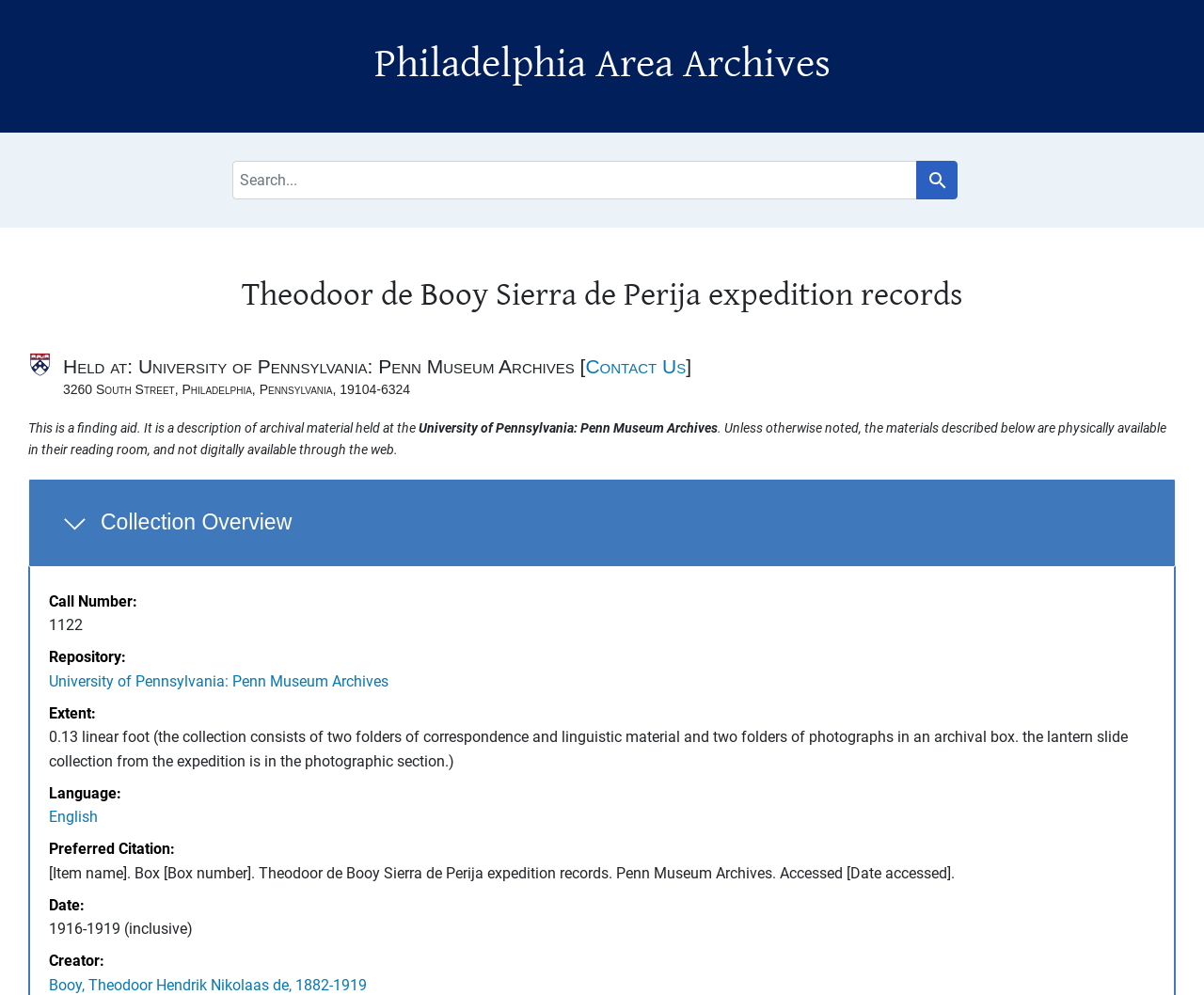Based on the element description Skip to search, identify the bounding box of the UI element in the given webpage screenshot. The coordinates should be in the format (top-left x, top-left y, bottom-right x, bottom-right y) and must be between 0 and 1.

[0.008, 0.005, 0.06, 0.014]